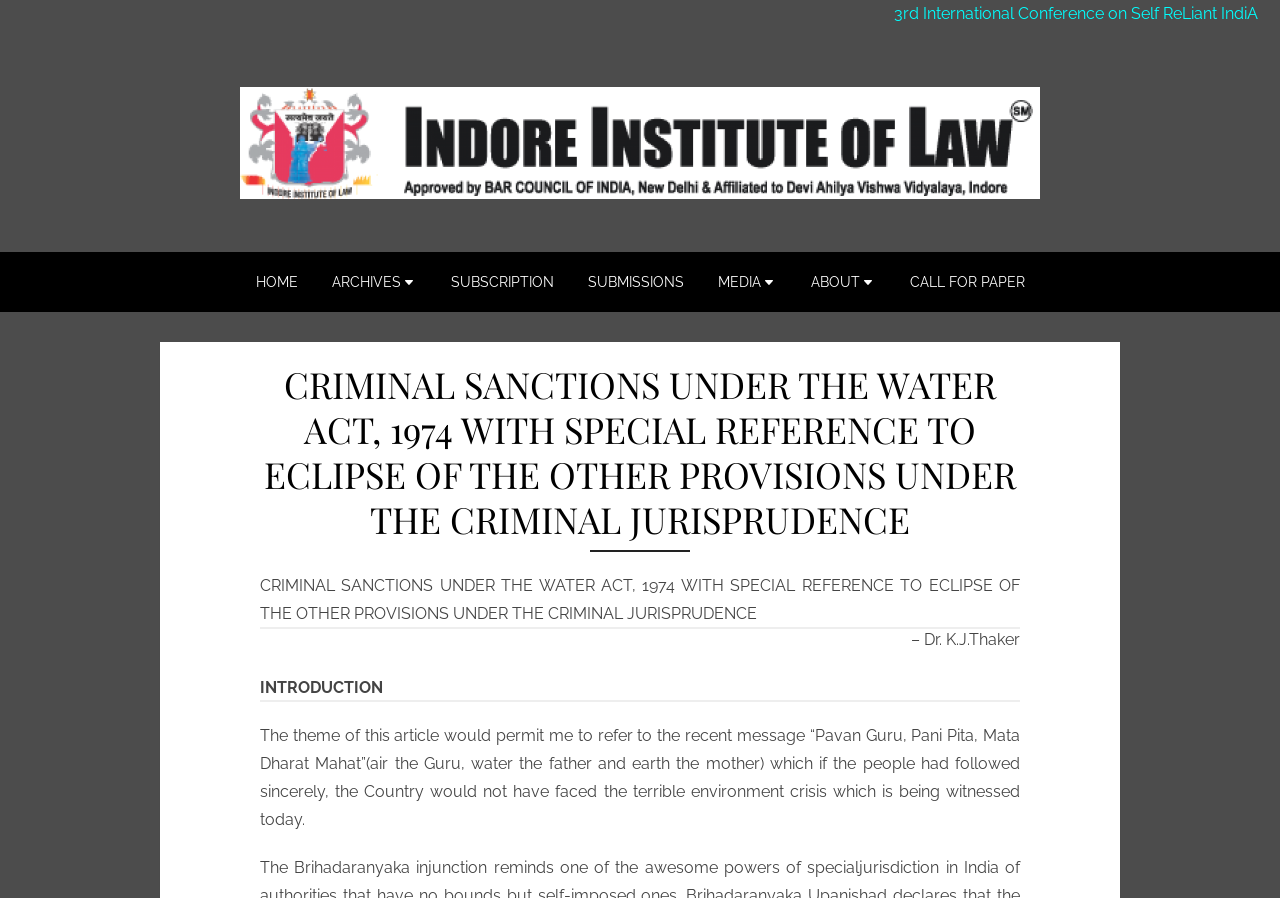Please provide the bounding box coordinate of the region that matches the element description: Call for Paper. Coordinates should be in the format (top-left x, top-left y, bottom-right x, bottom-right y) and all values should be between 0 and 1.

[0.699, 0.286, 0.812, 0.342]